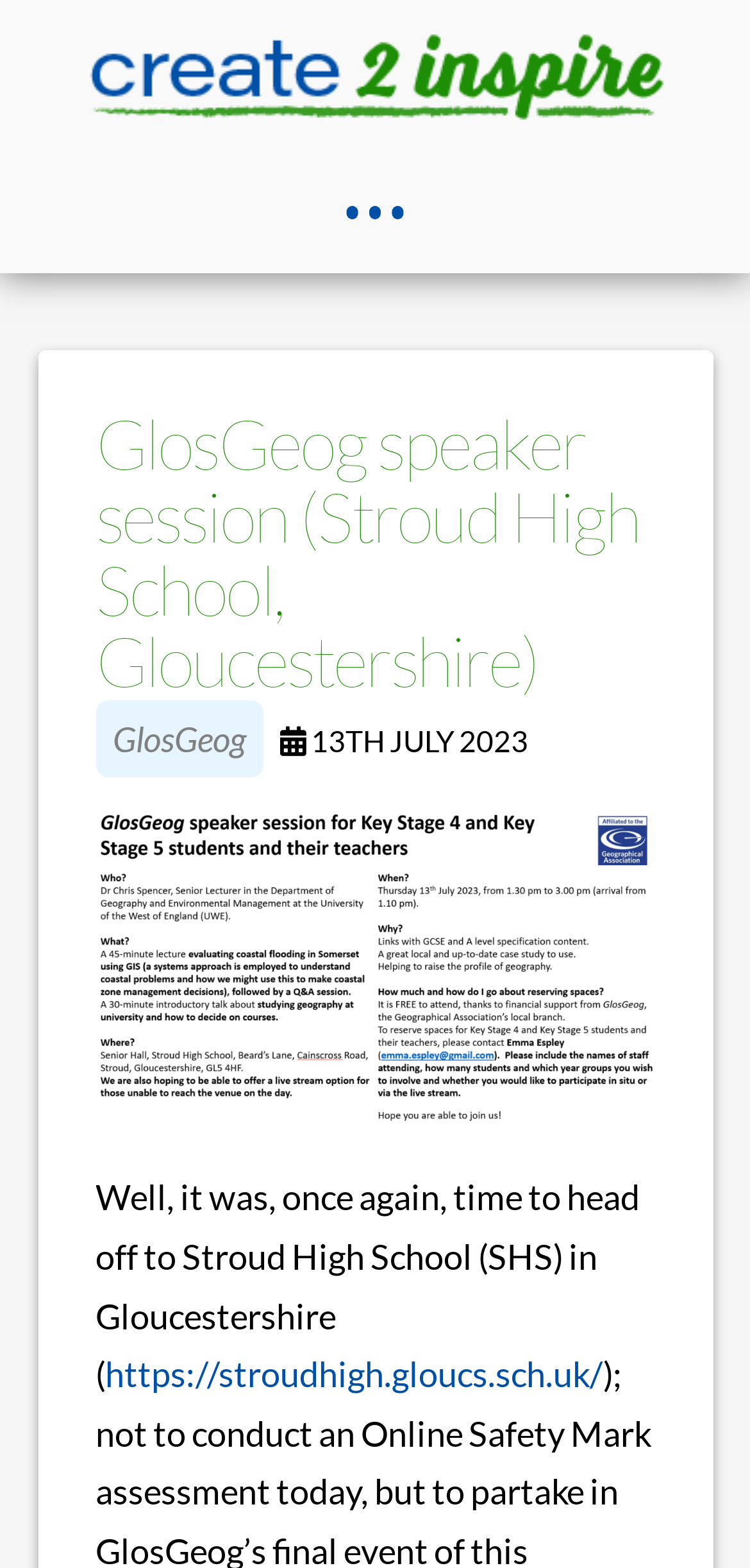What is the date of the GlosGeog speaker session?
Can you provide a detailed and comprehensive answer to the question?

I found the date by looking at the time element in the header section, which contains the text '13TH JULY 2023'.